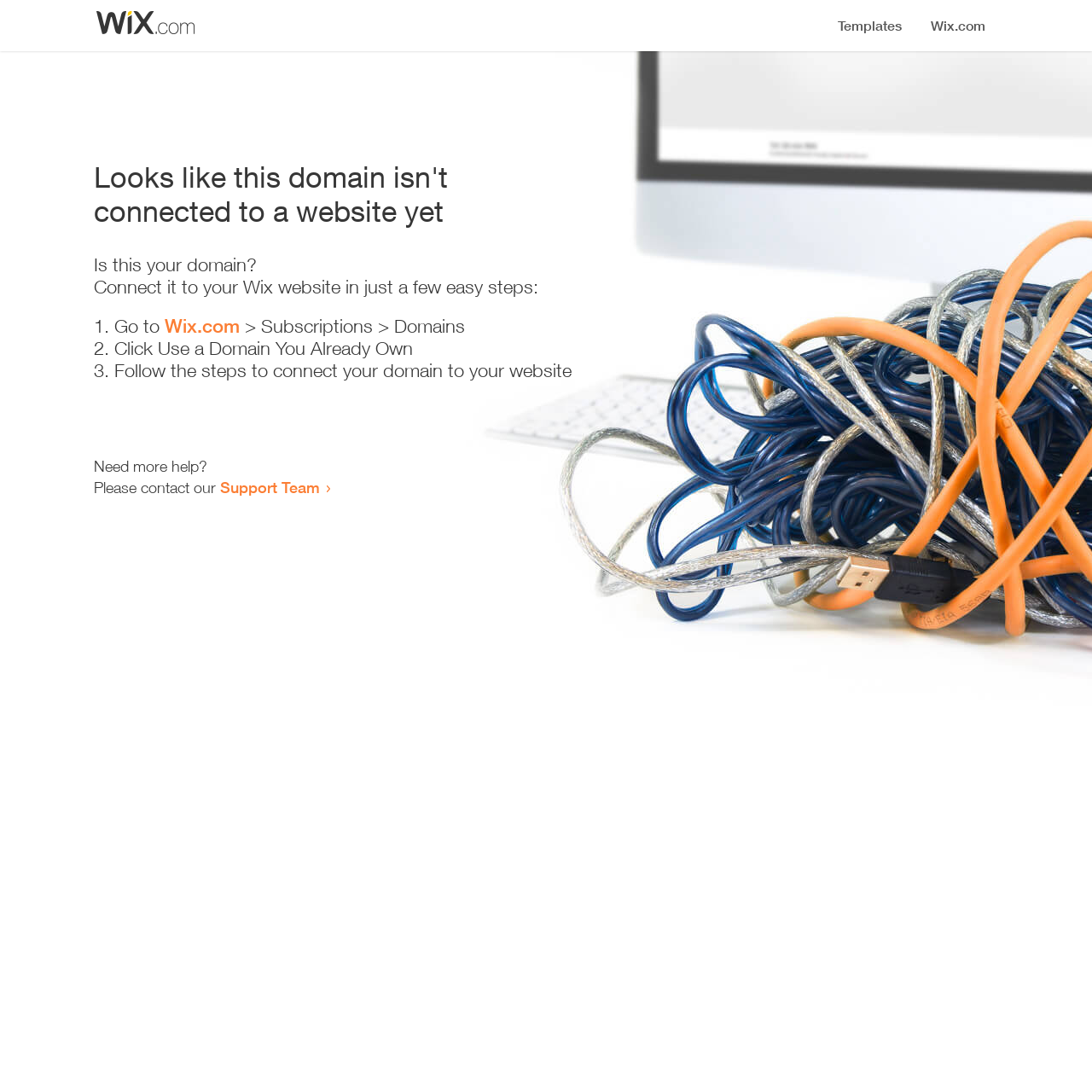Give a short answer using one word or phrase for the question:
Who can I contact for more help?

Support Team